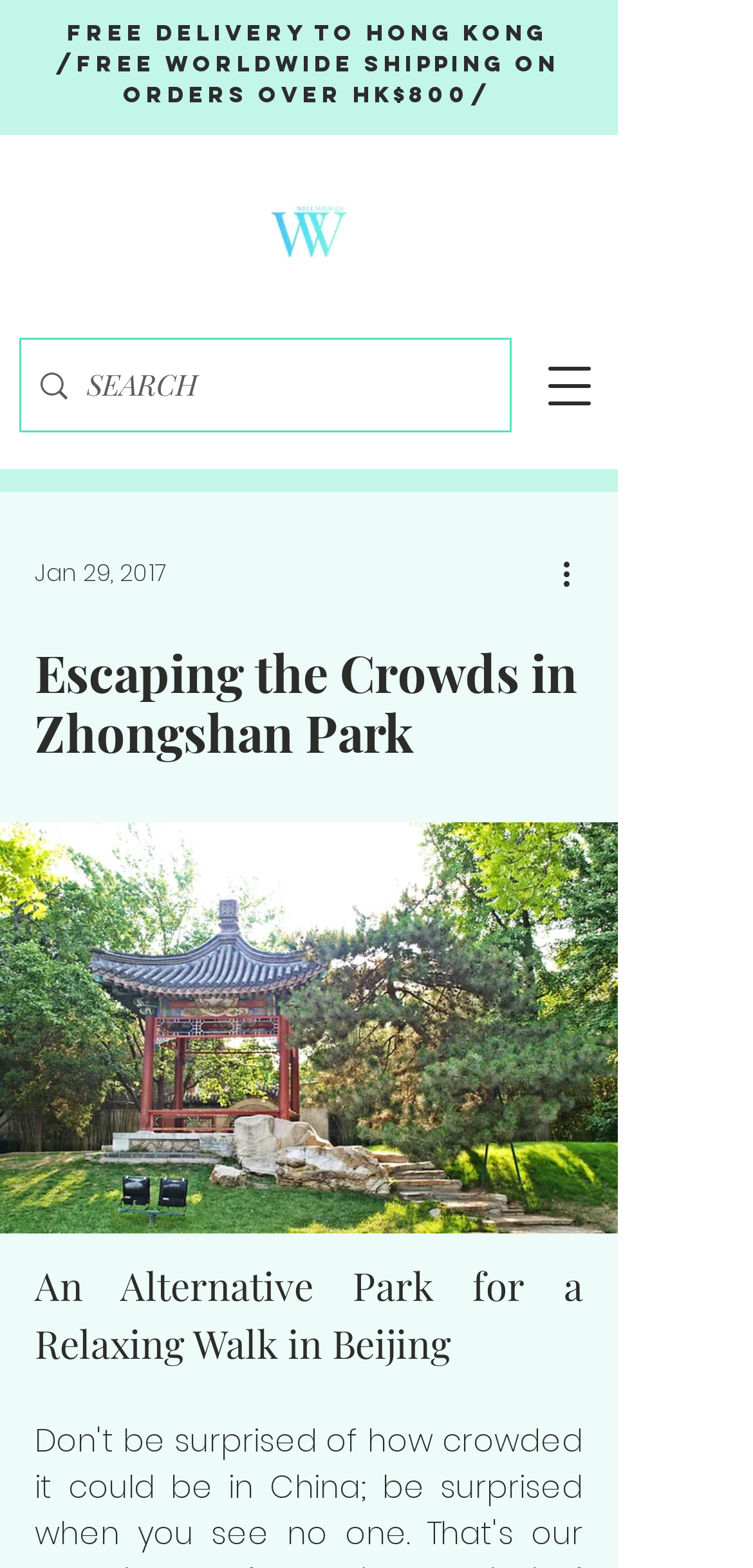Determine the main headline from the webpage and extract its text.

Escaping the Crowds in Zhongshan Park